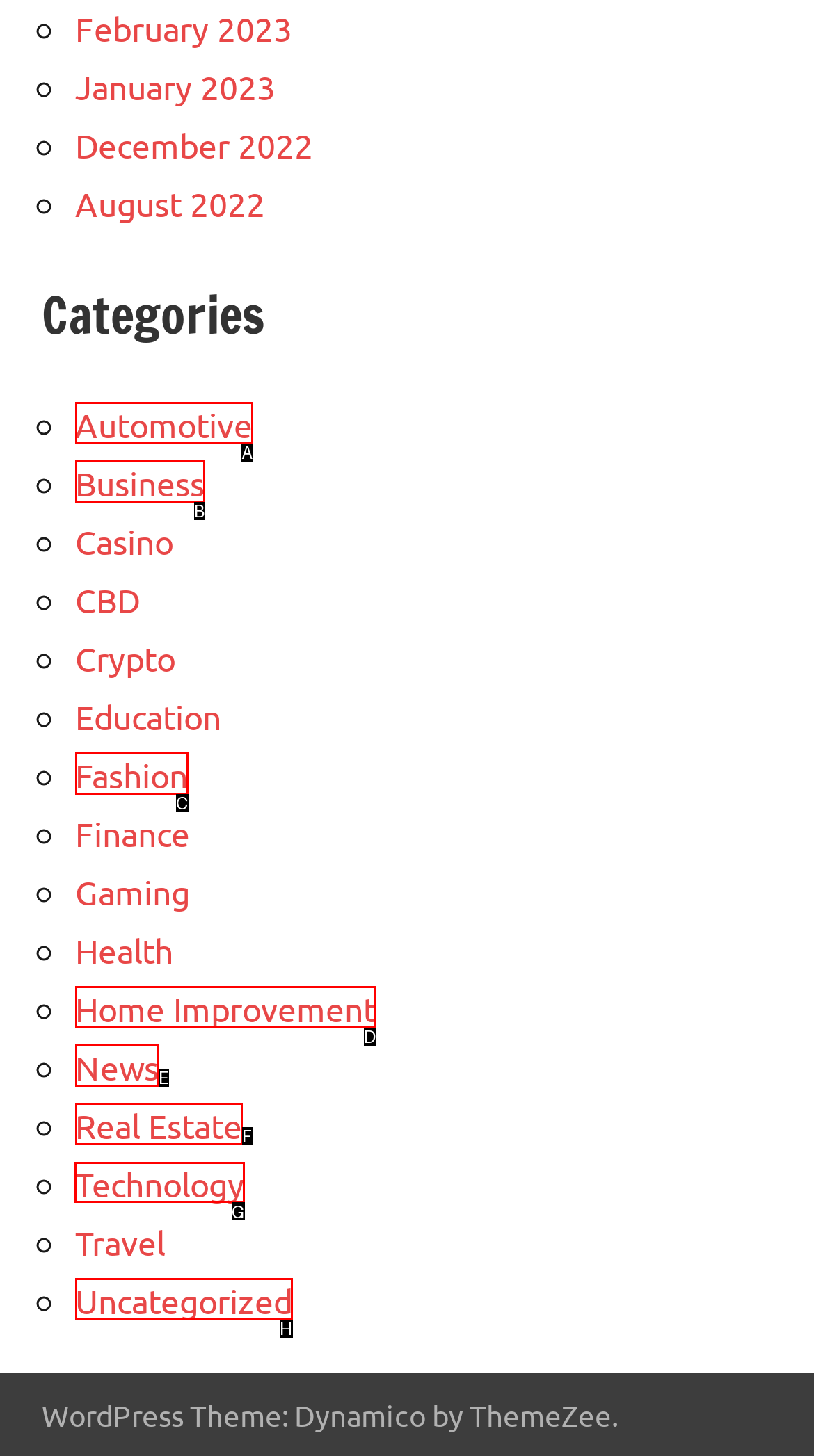Given the task: Visit Technology, tell me which HTML element to click on.
Answer with the letter of the correct option from the given choices.

G